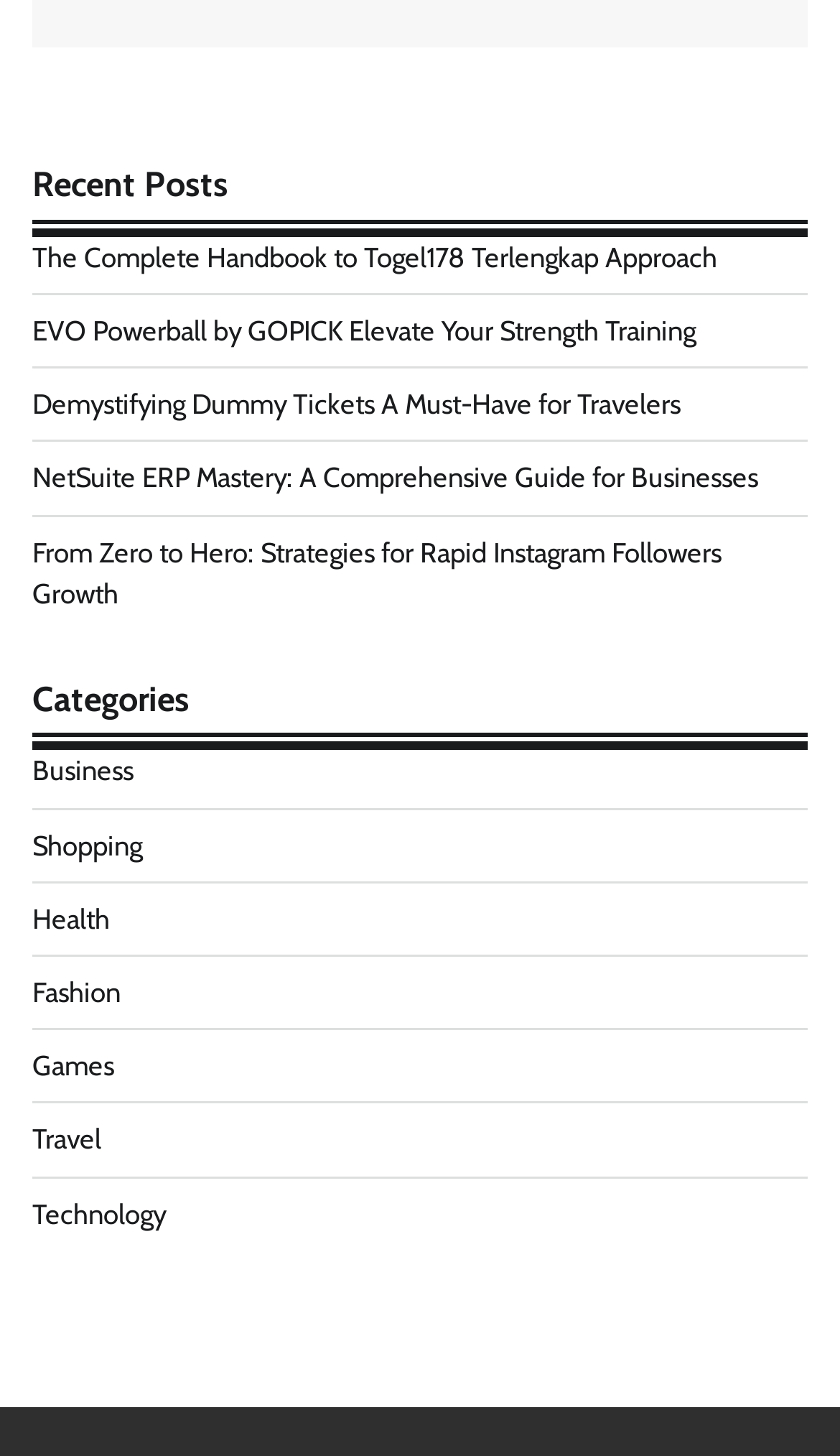What is the title of the first post?
Using the image as a reference, answer with just one word or a short phrase.

The Complete Handbook to Togel178 Terlengkap Approach